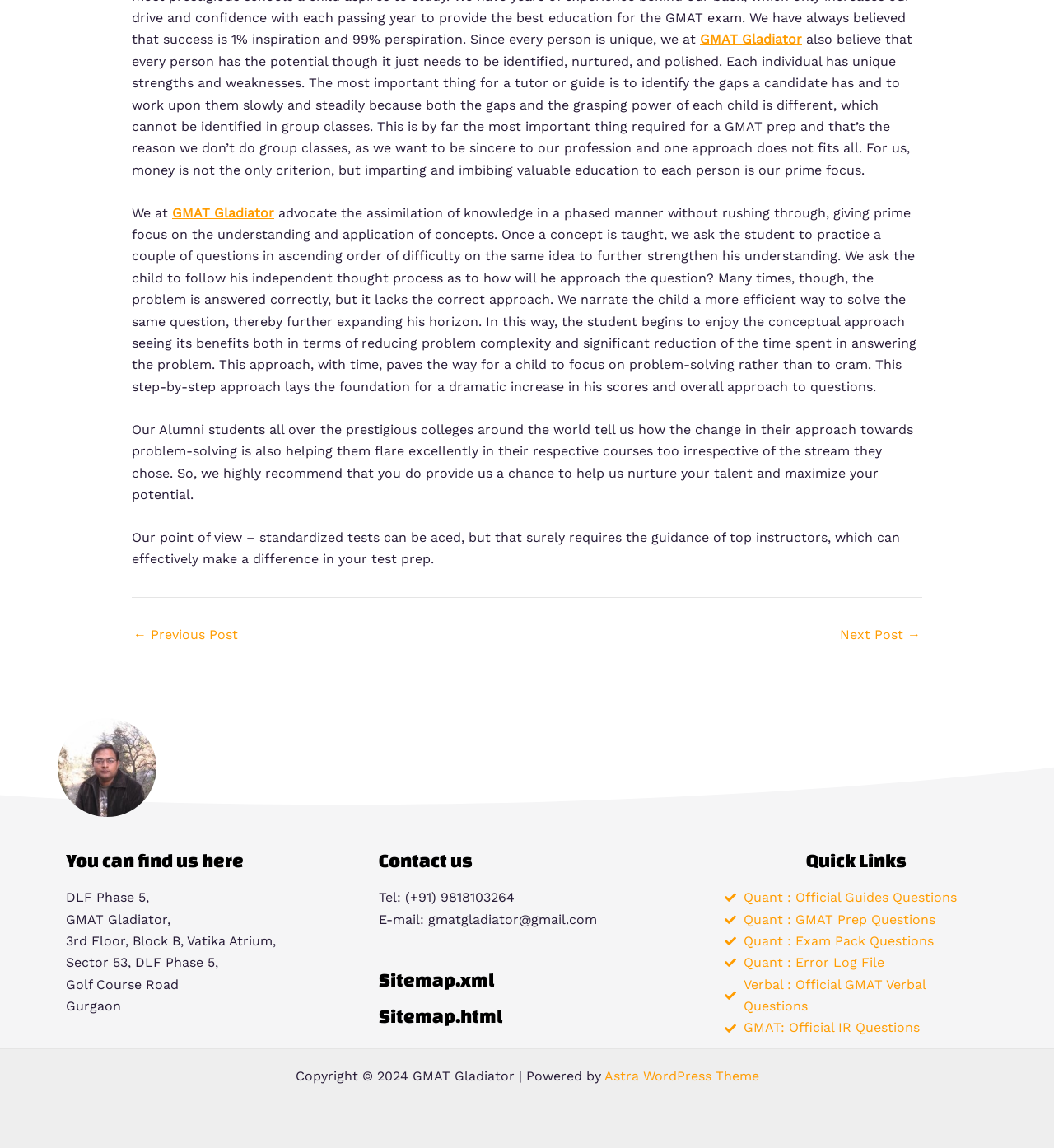What is the approach of the institution to teaching?
Examine the image and give a concise answer in one word or a short phrase.

Phased manner